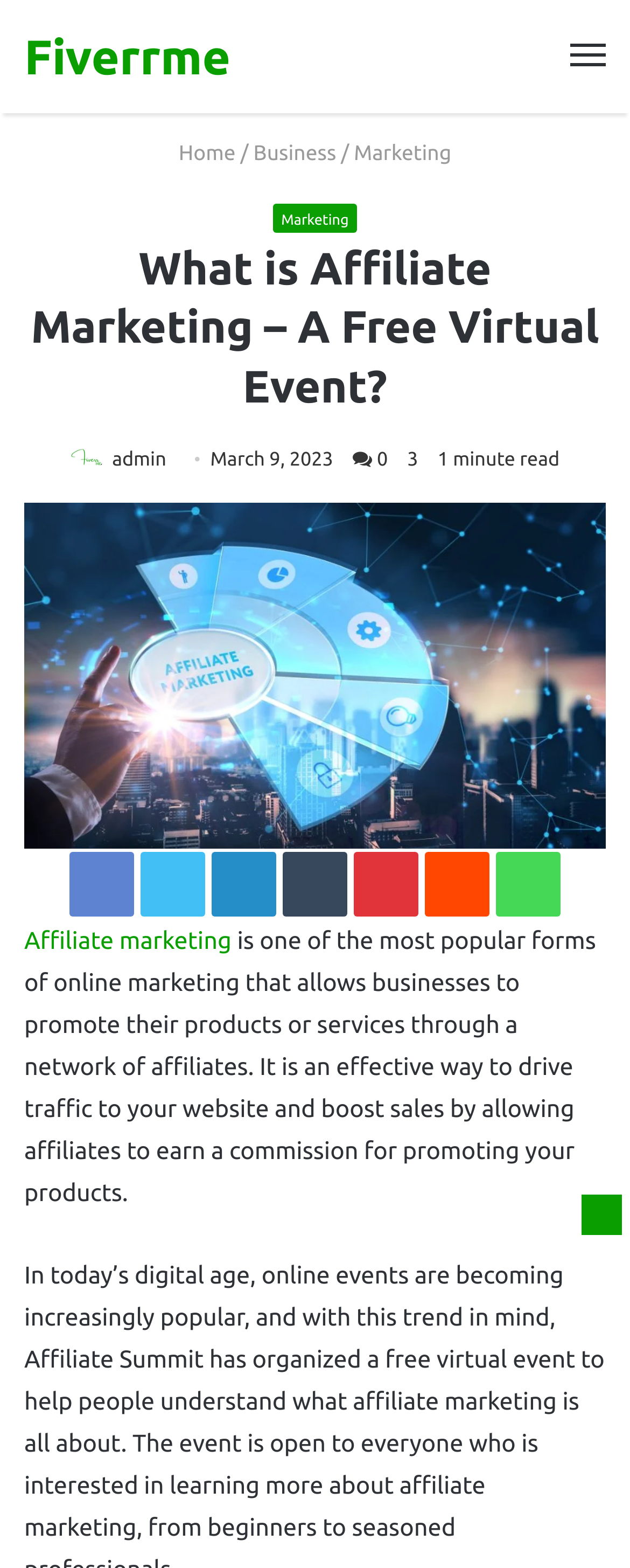What social media platforms are available for sharing?
Provide a well-explained and detailed answer to the question.

The social media platforms can be found by looking at the links inside the figure element, which include Facebook, Twitter, LinkedIn, Tumblr, Pinterest, Reddit, and WhatsApp, indicating that these platforms are available for sharing the content.